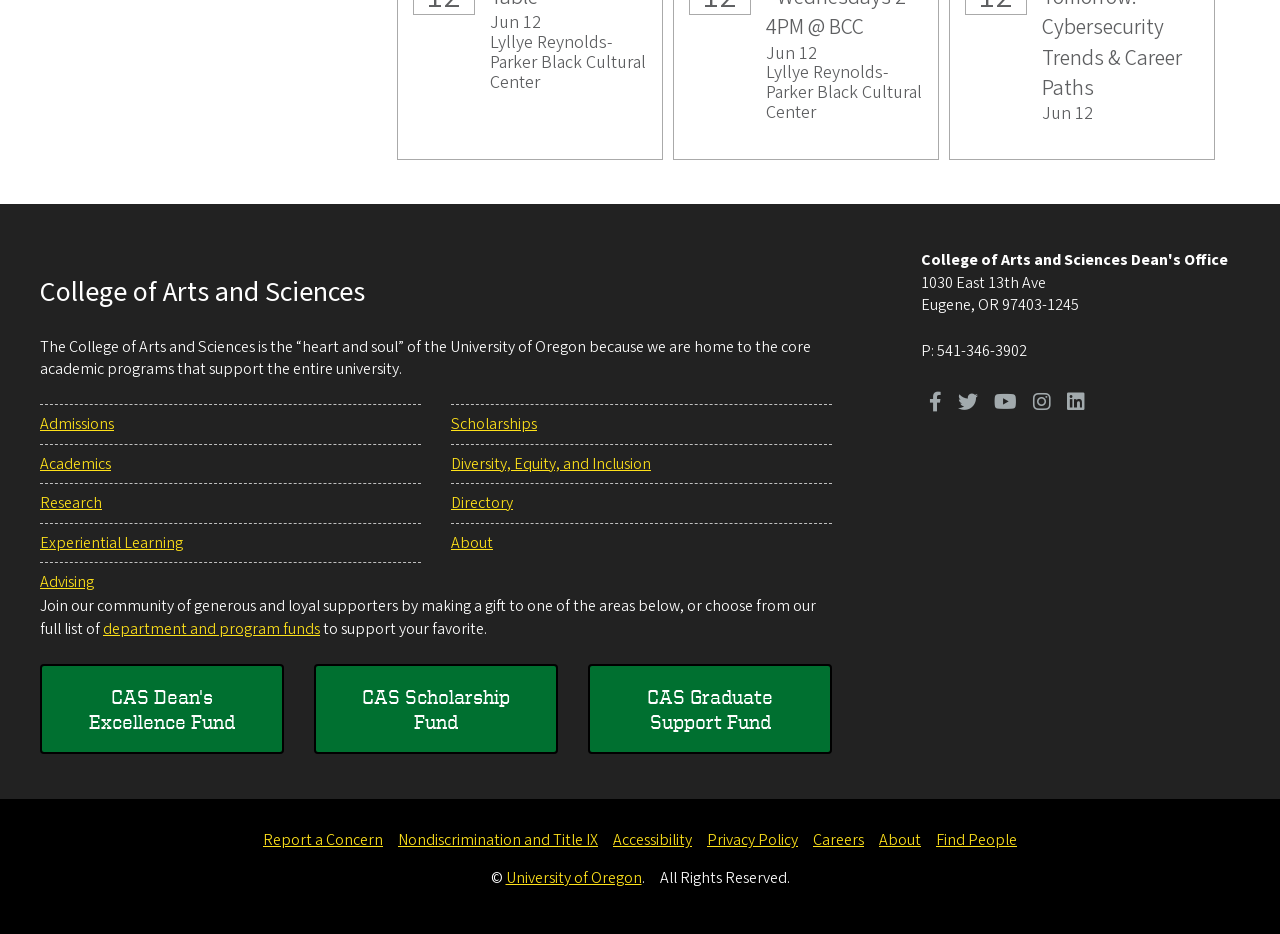Respond with a single word or phrase to the following question: What is the name of the college?

College of Arts and Sciences